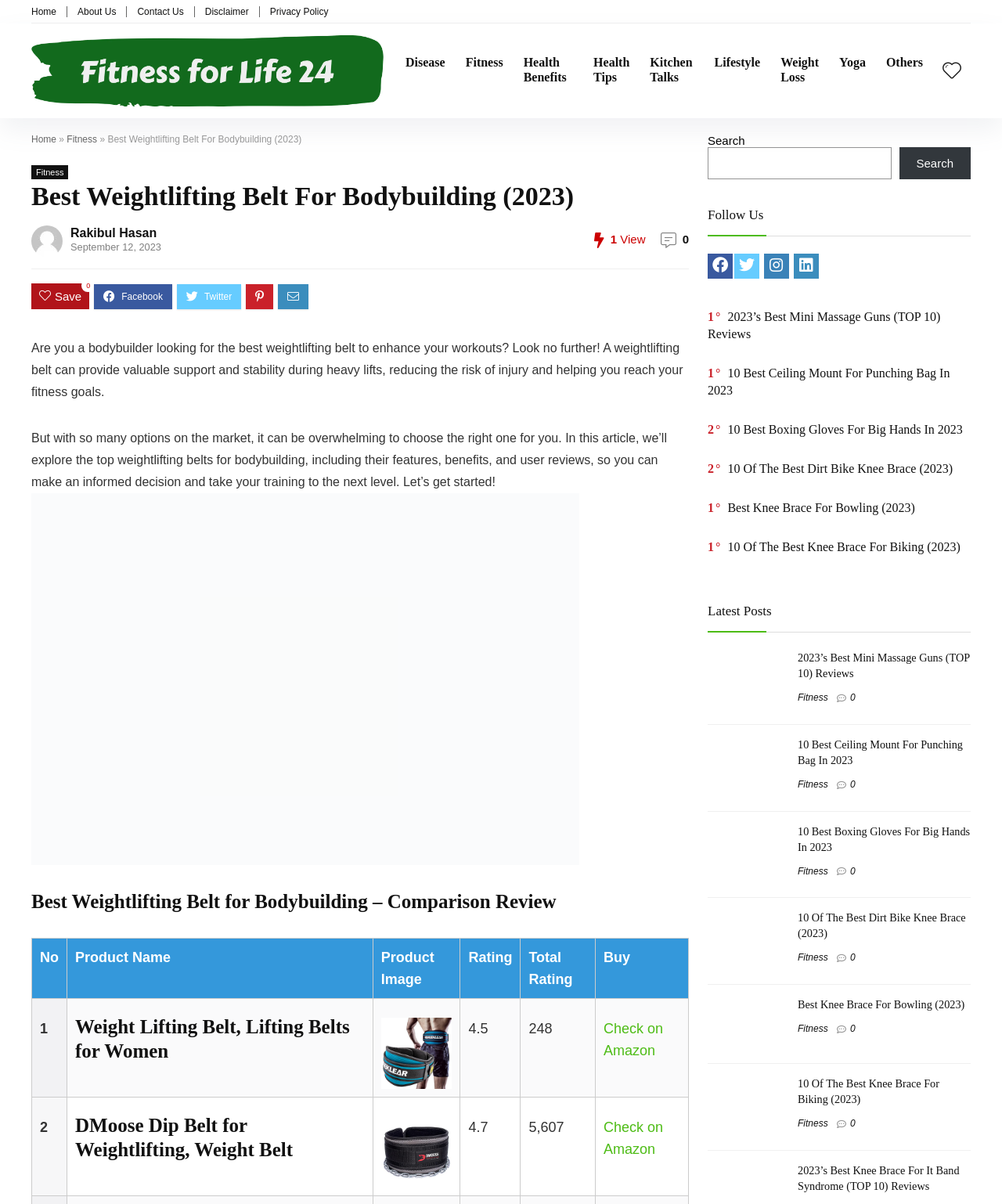Can you provide the bounding box coordinates for the element that should be clicked to implement the instruction: "Click on the 'Home' link"?

[0.031, 0.005, 0.056, 0.014]